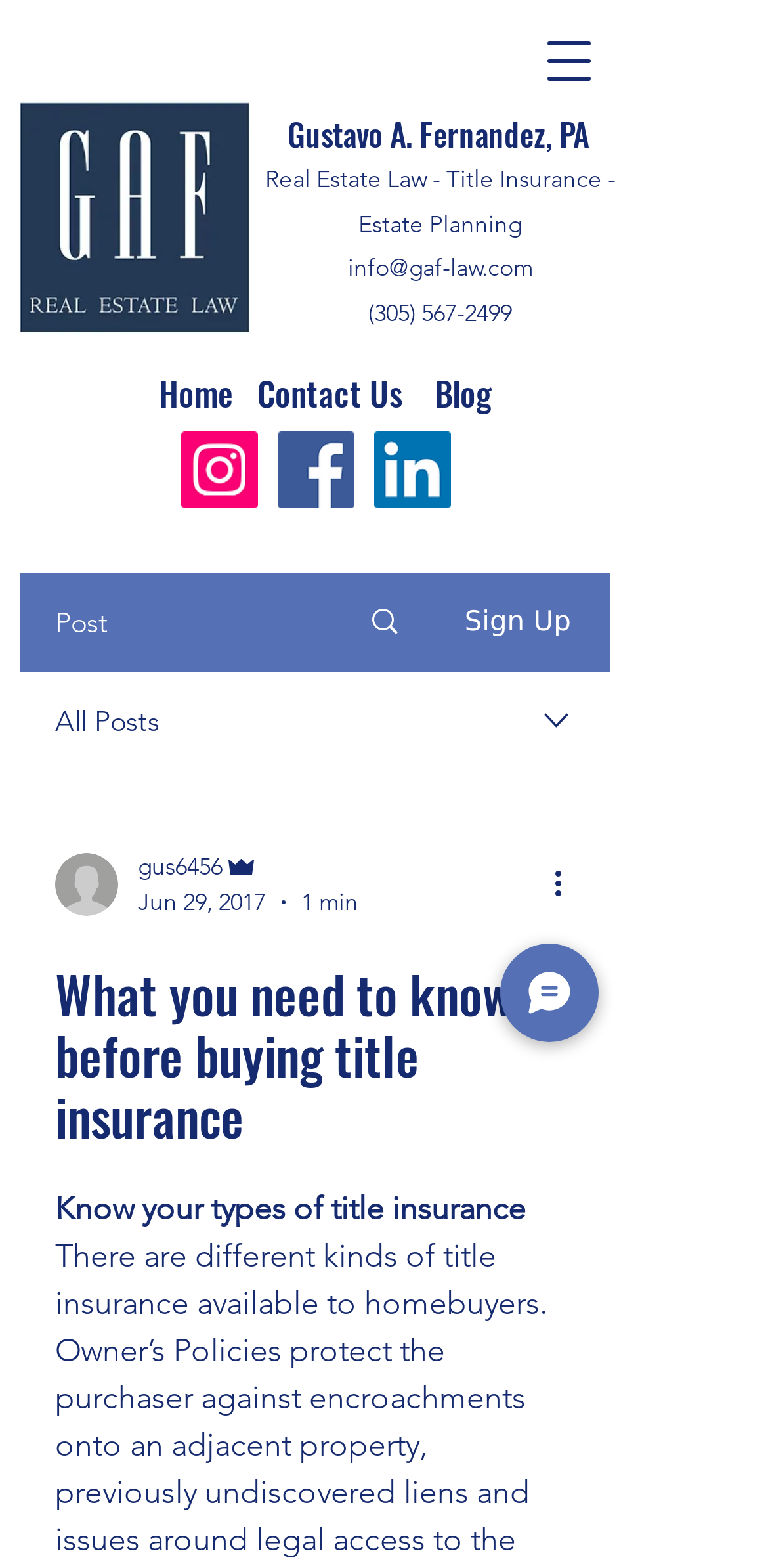How many navigation menu items are there?
Refer to the image and answer the question using a single word or phrase.

3